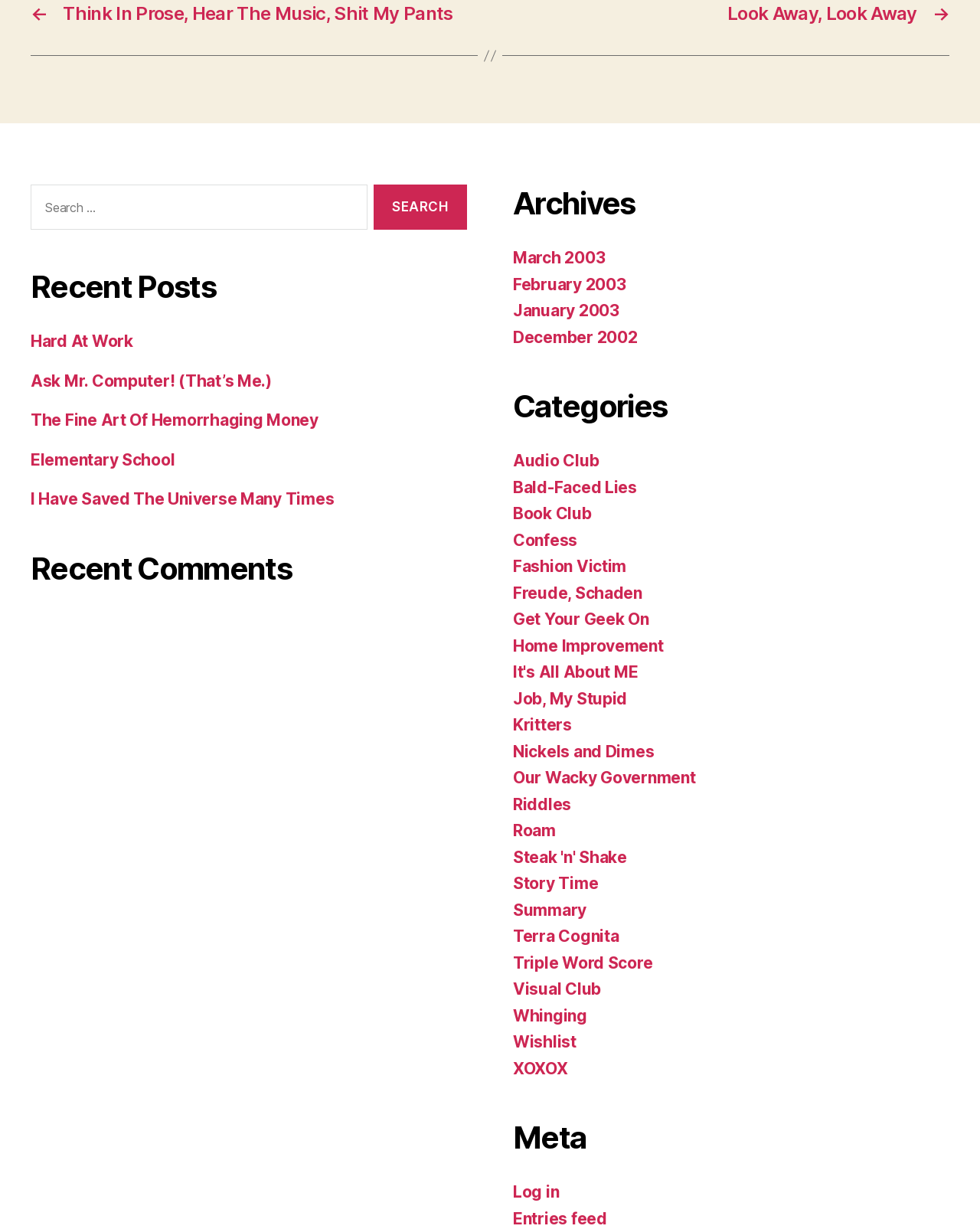How many recent comments are there?
Give a comprehensive and detailed explanation for the question.

I looked at the section labeled 'Recent Comments' and did not find any links or comments.